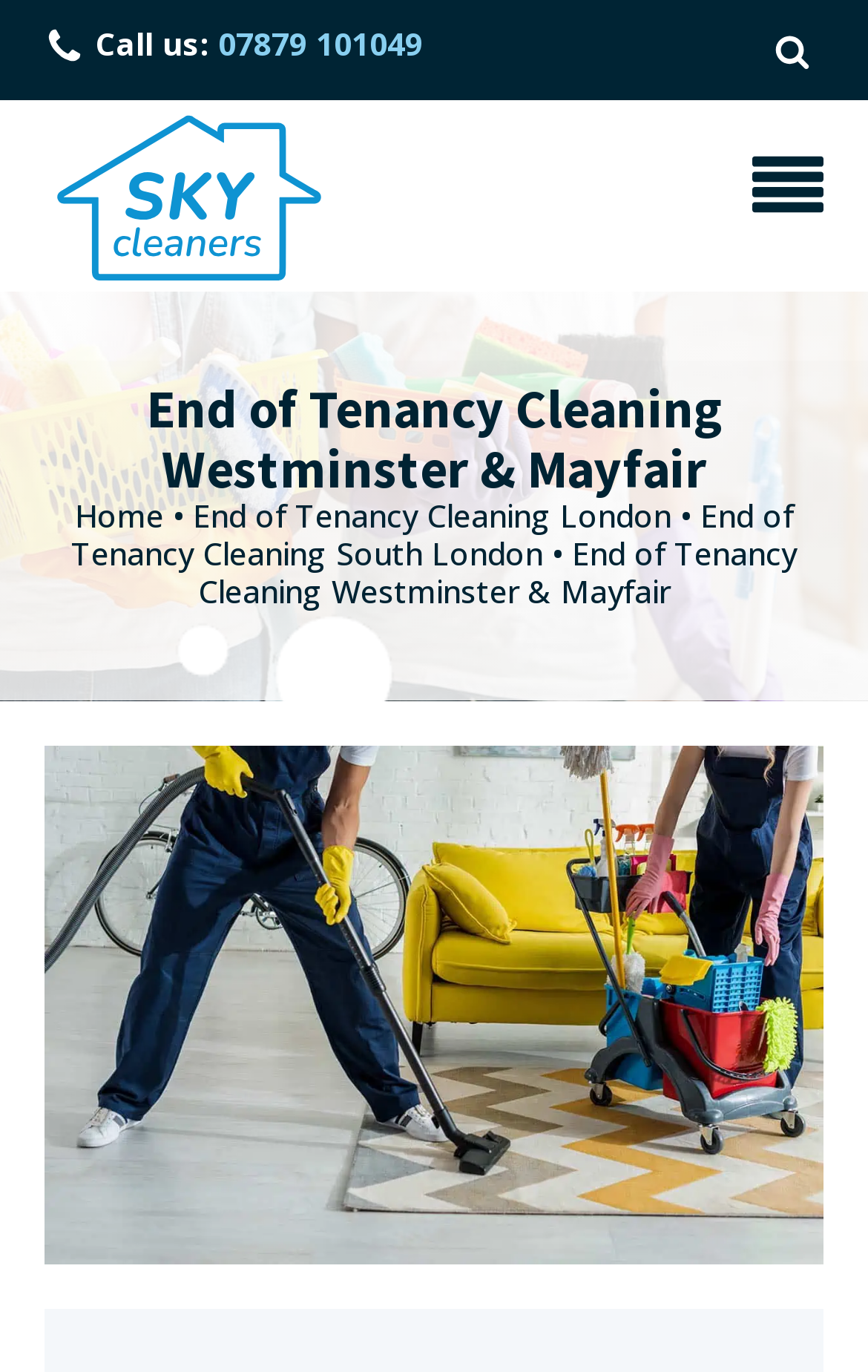What is the service provided by this company? Based on the screenshot, please respond with a single word or phrase.

End of Tenancy Cleaning